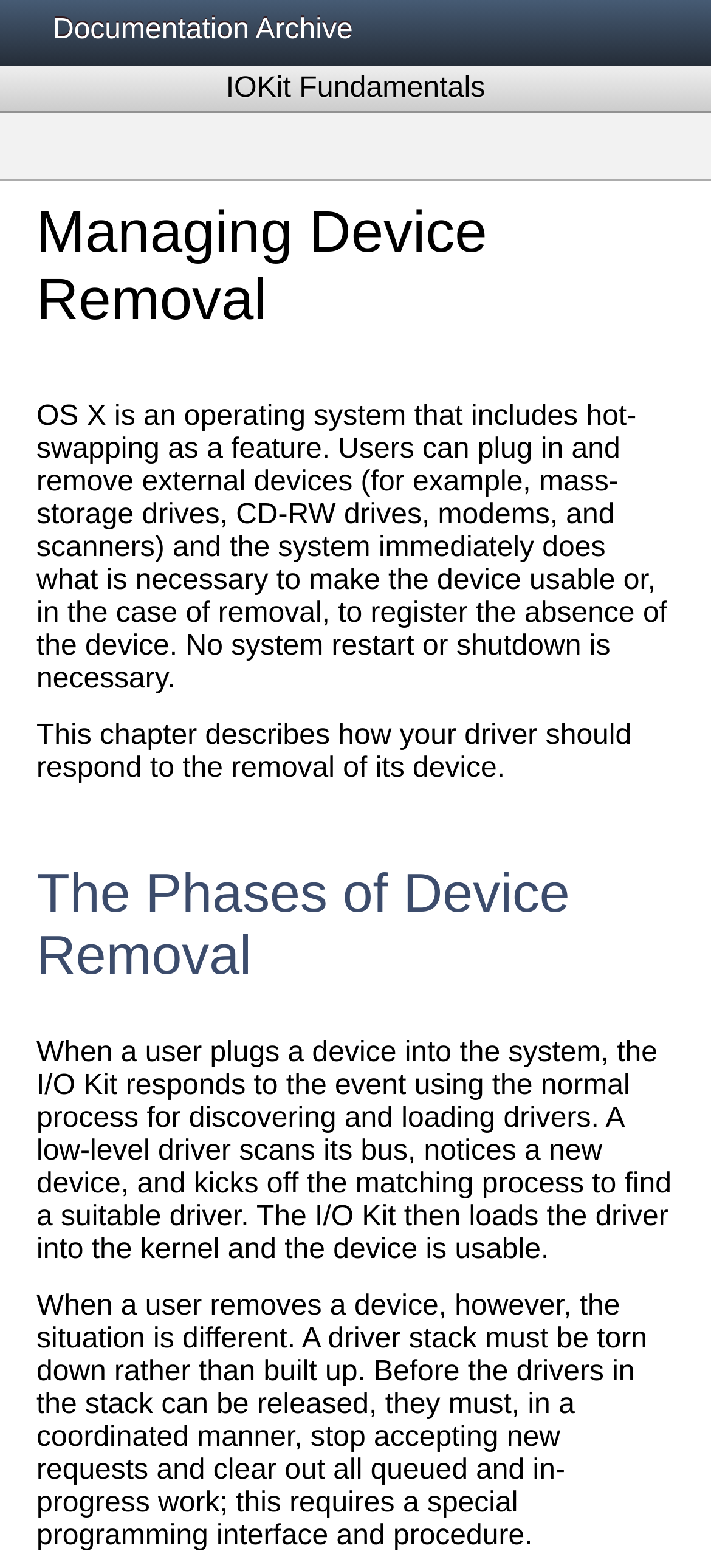What is the topic of this chapter?
Please give a detailed and elaborate answer to the question based on the image.

The heading element 'Managing Device Removal' and the StaticText element 'This chapter describes how your driver should respond to the removal of its device.' indicate that the topic of this chapter is device removal and how drivers should respond to it.